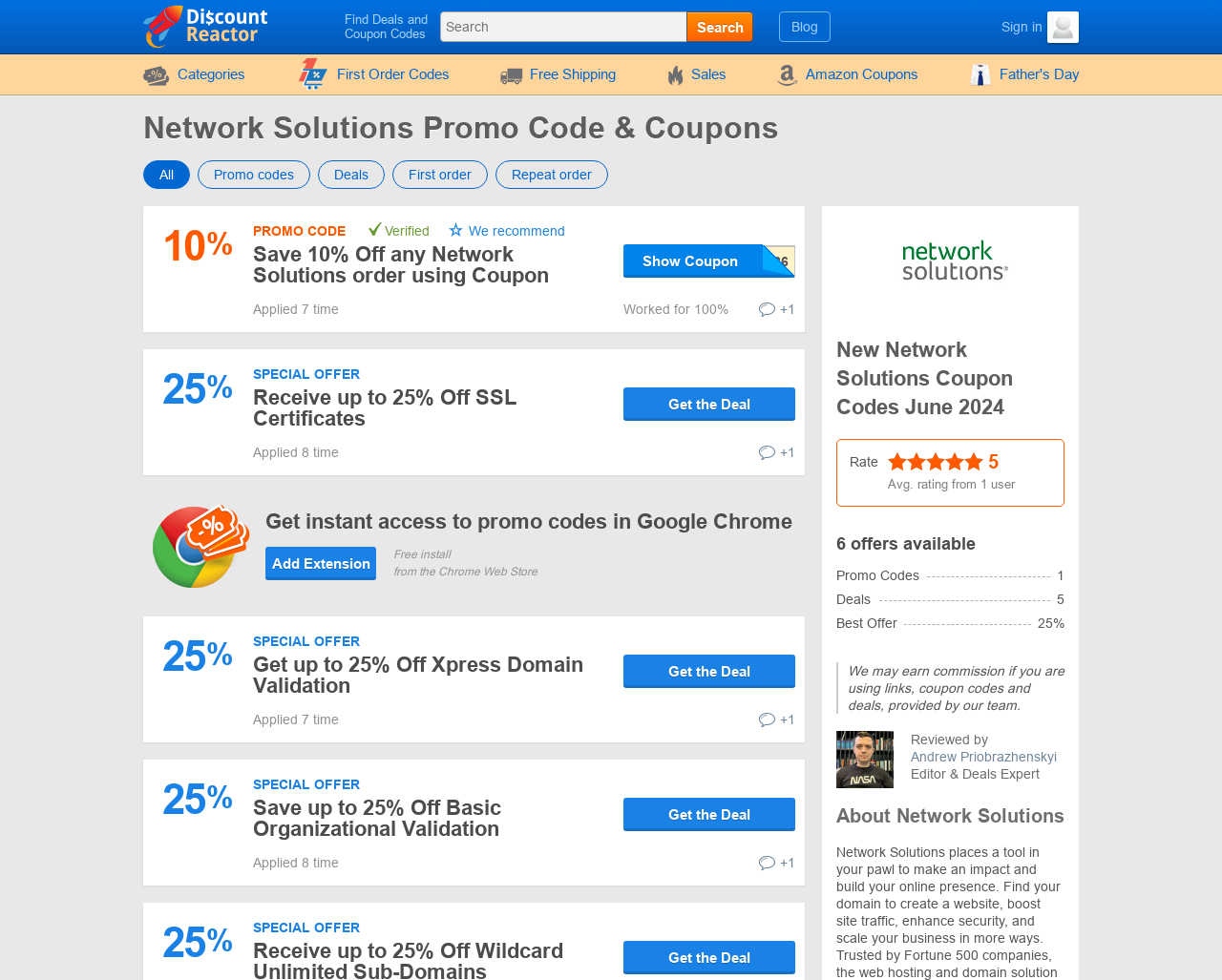Give a one-word or short phrase answer to the question: 
How many categories are listed under the 'Categories' link?

6